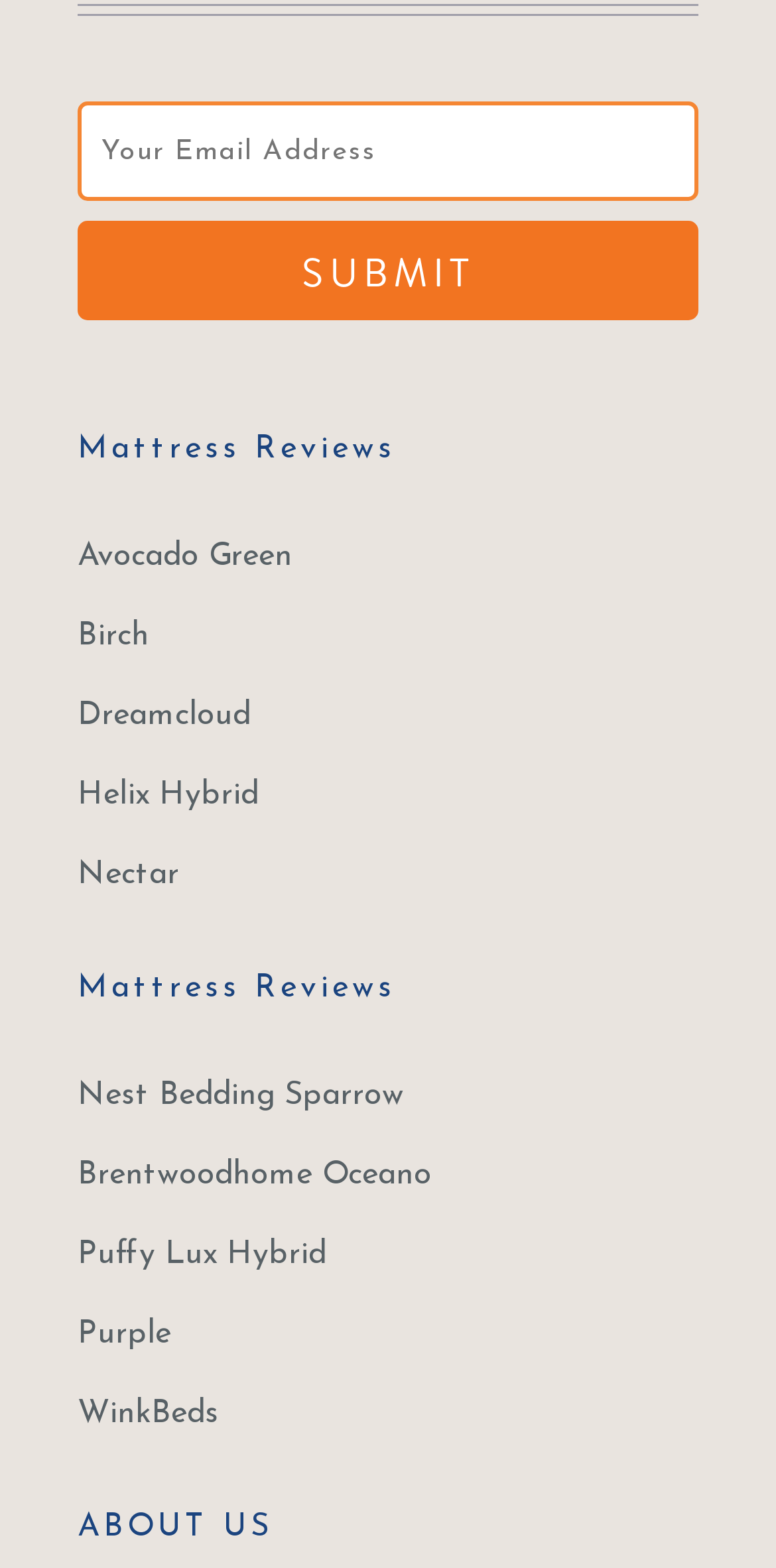Find the bounding box coordinates for the UI element that matches this description: "Brentwoodhome Oceano".

[0.1, 0.74, 0.556, 0.76]